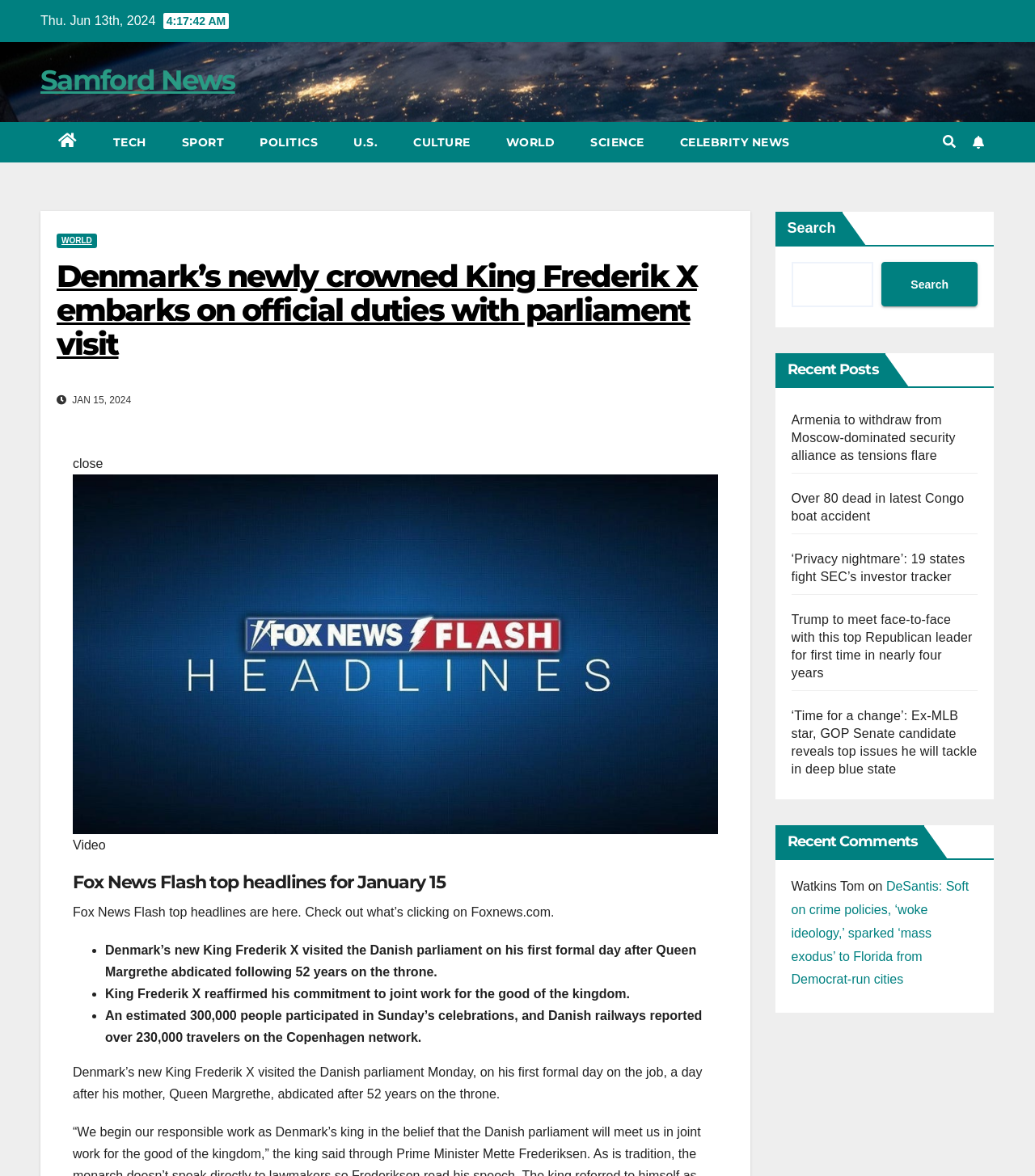Calculate the bounding box coordinates for the UI element based on the following description: "Search". Ensure the coordinates are four float numbers between 0 and 1, i.e., [left, top, right, bottom].

[0.852, 0.223, 0.945, 0.261]